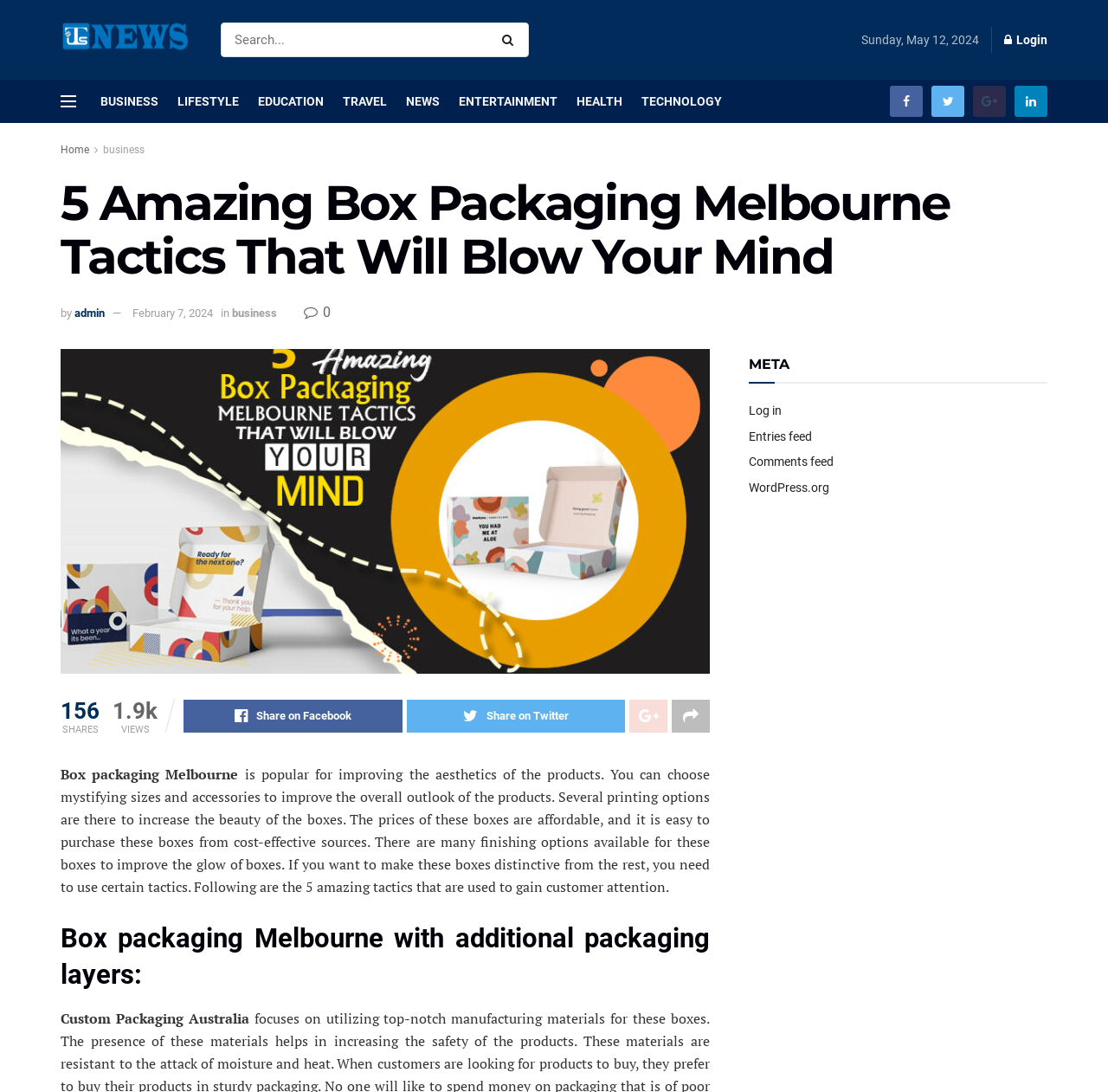Please respond to the question using a single word or phrase:
What is the date of the article?

February 7, 2024